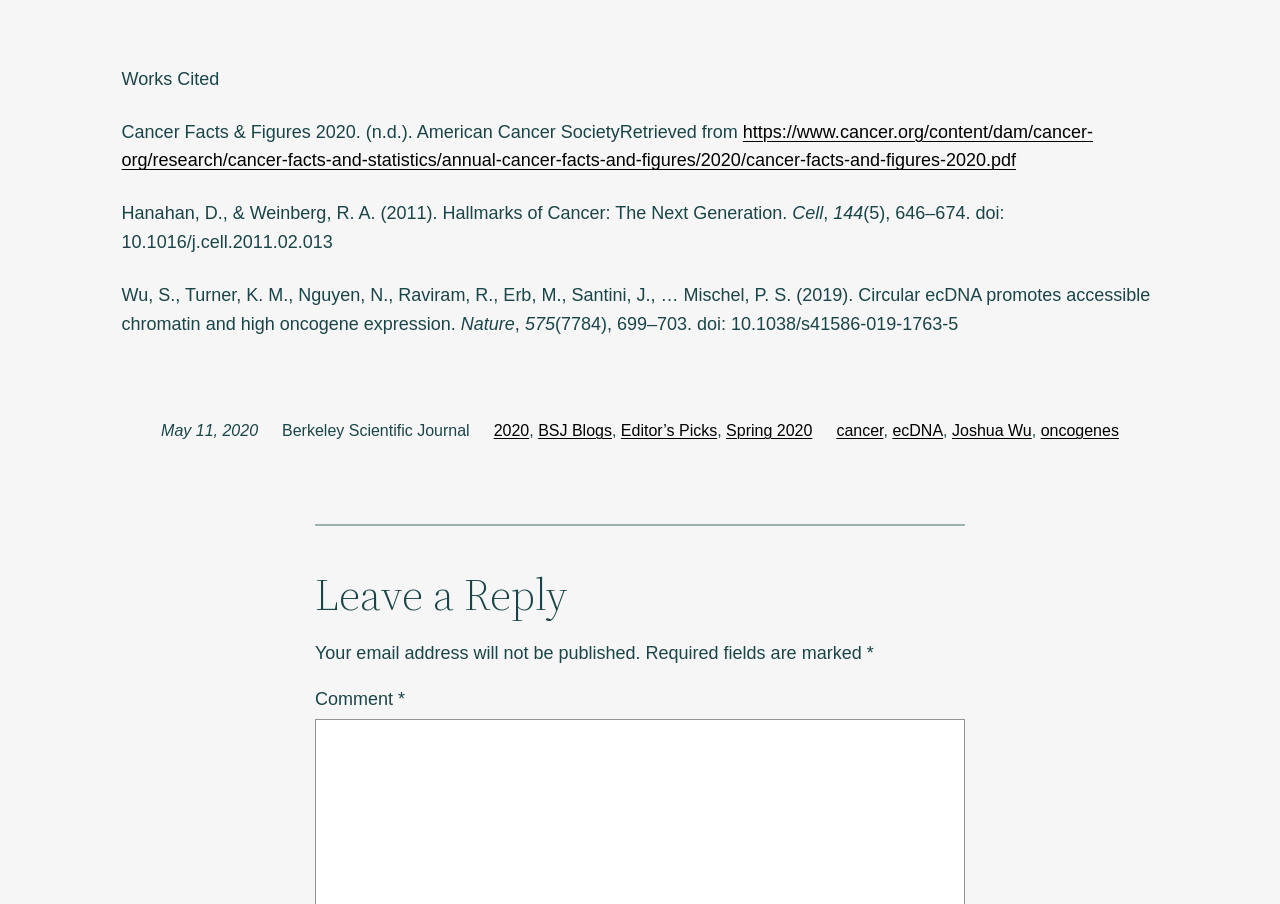Please identify the bounding box coordinates of the area that needs to be clicked to fulfill the following instruction: "Click on the Editor’s Picks link."

[0.485, 0.467, 0.56, 0.486]